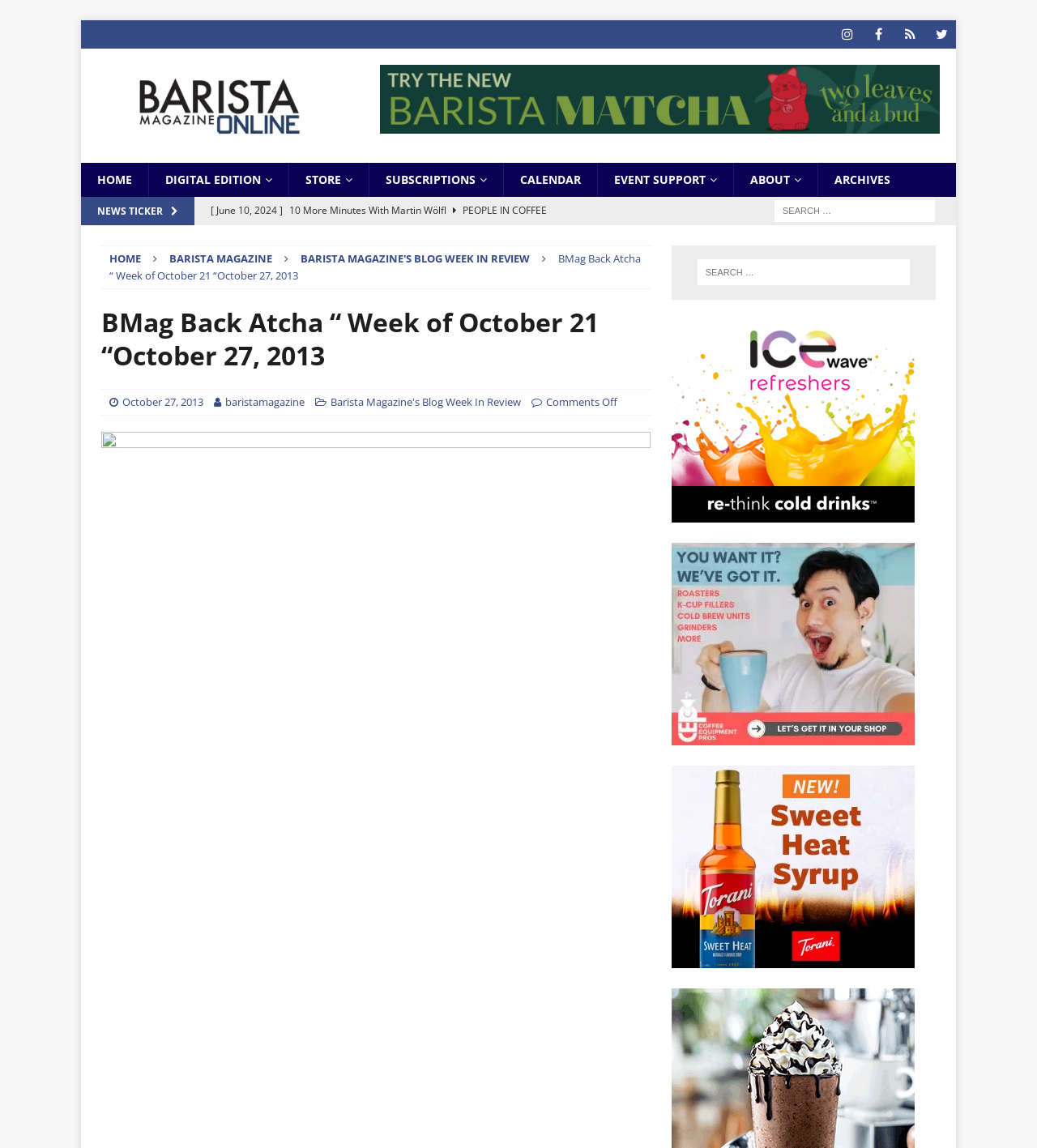What is the first news article title?
Using the visual information, reply with a single word or short phrase.

10 More Minutes With Martin Wölfl